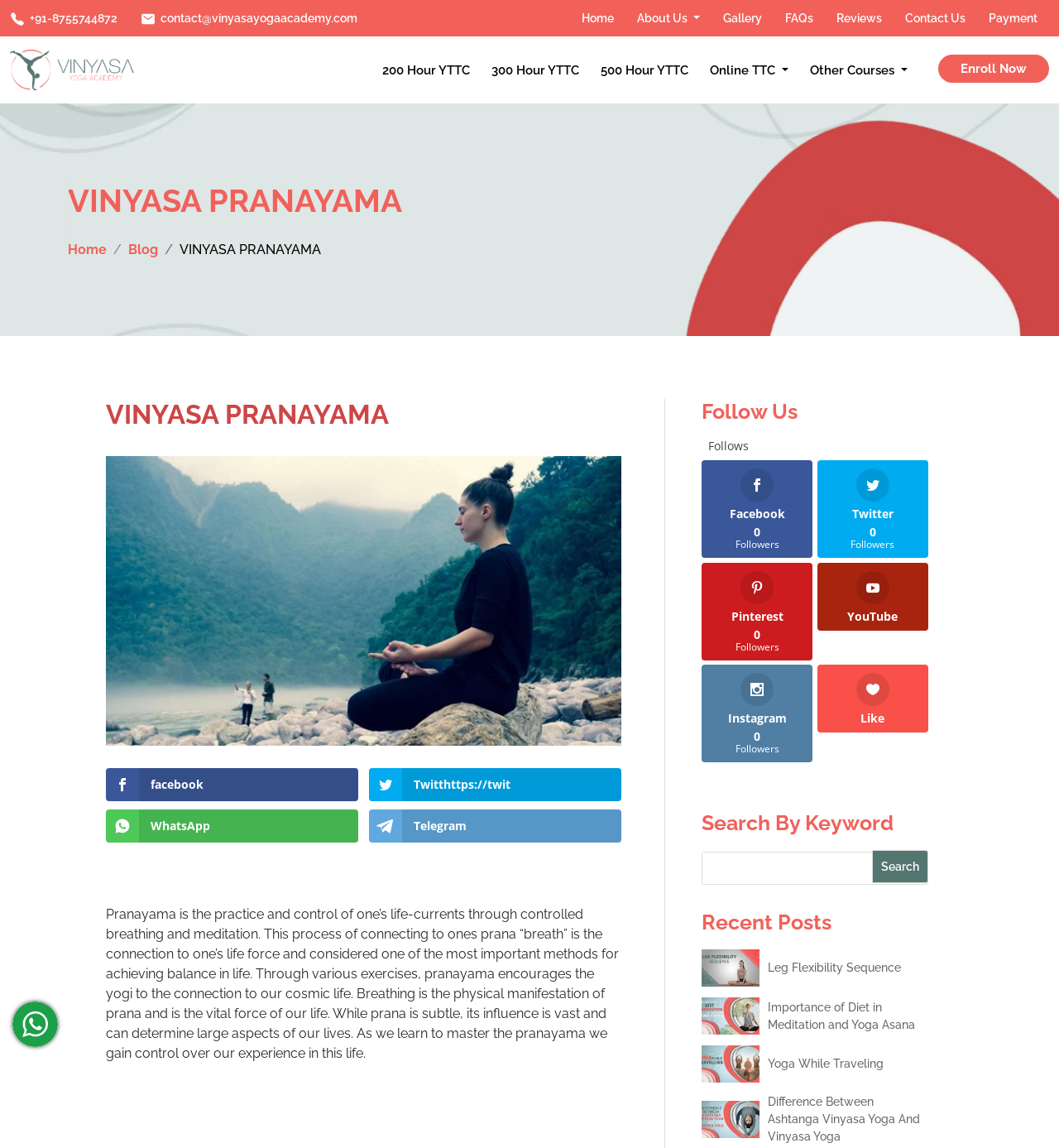Find the bounding box coordinates for the element that must be clicked to complete the instruction: "Follow on Facebook". The coordinates should be four float numbers between 0 and 1, indicated as [left, top, right, bottom].

[0.663, 0.401, 0.767, 0.486]